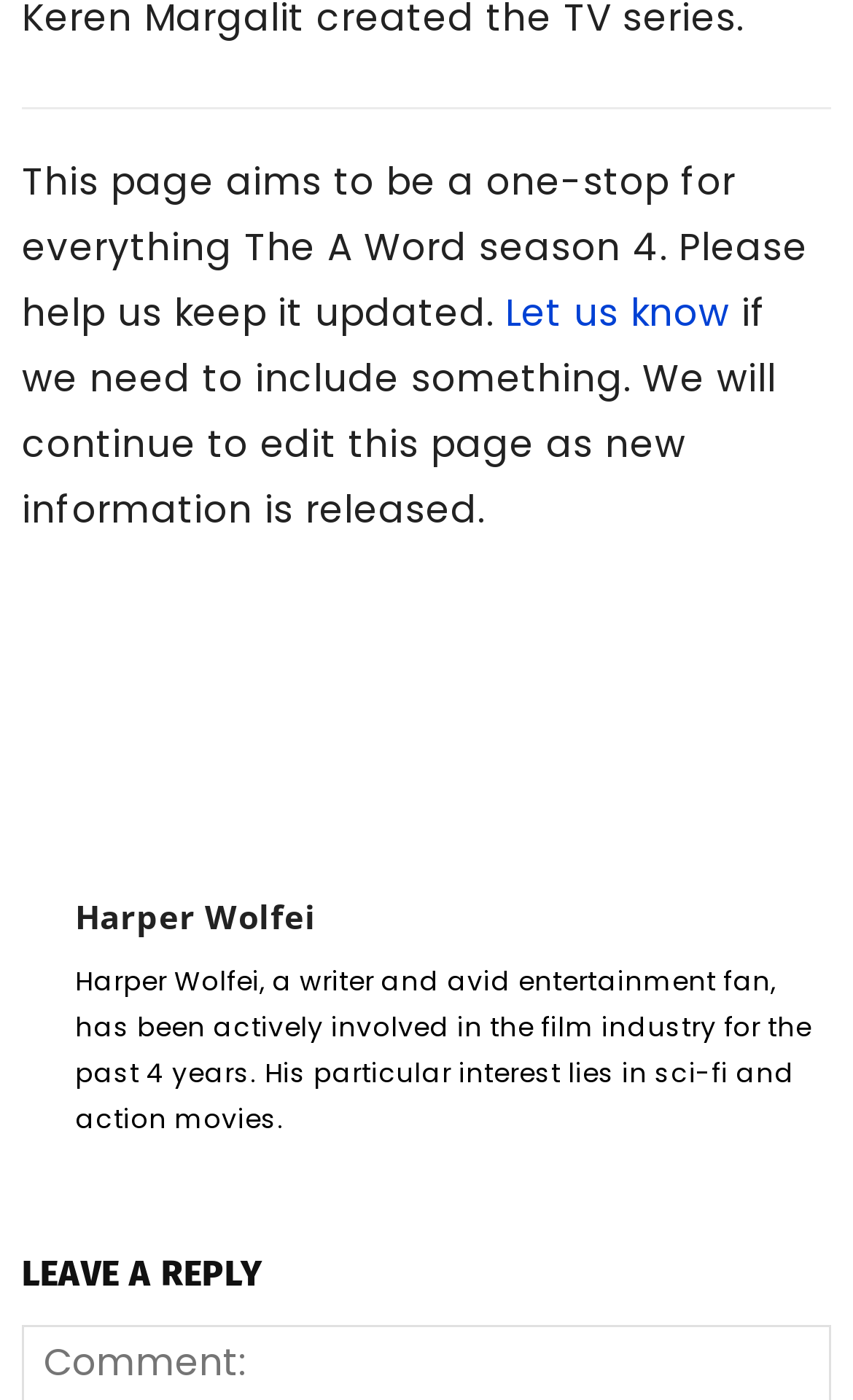Please identify the bounding box coordinates of the clickable area that will allow you to execute the instruction: "Click on the reply link".

[0.026, 0.888, 0.974, 0.936]